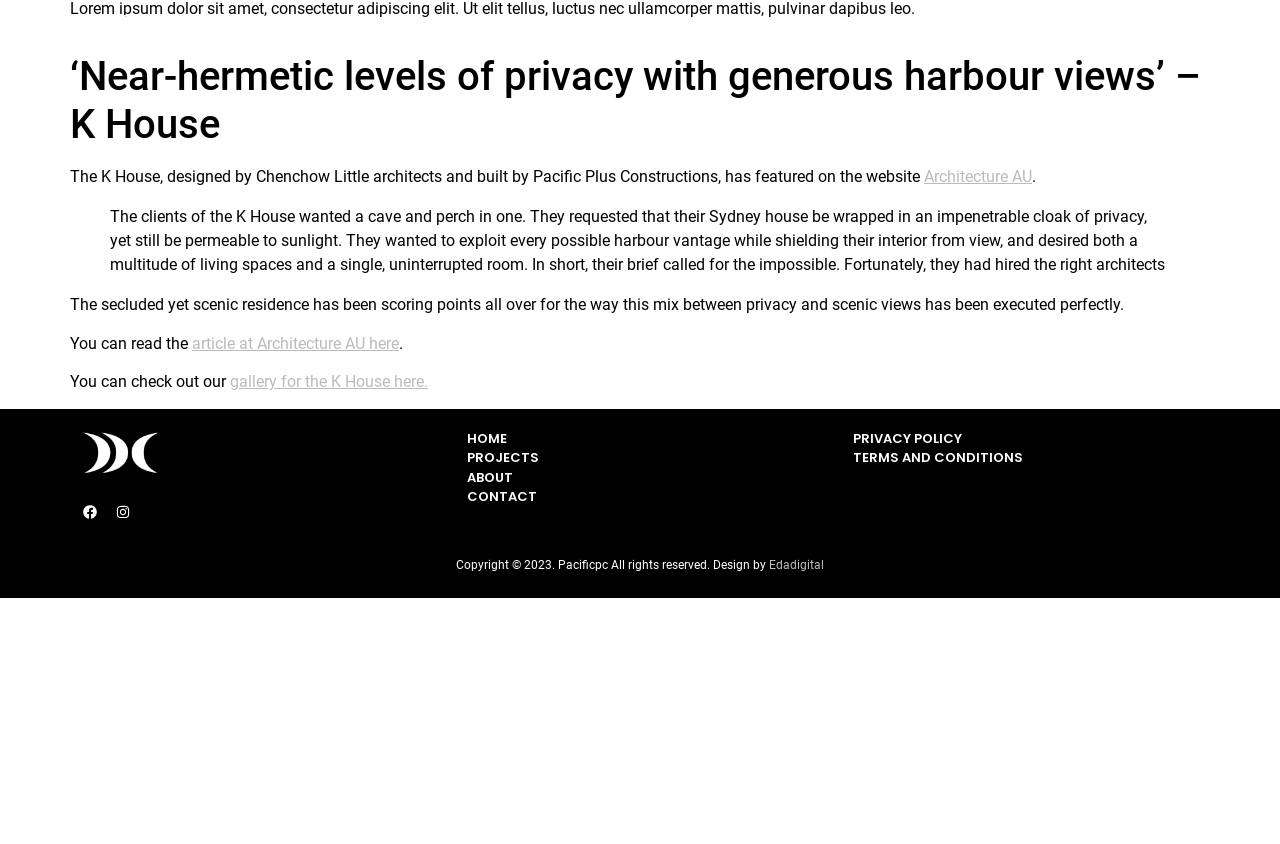Show the bounding box coordinates for the element that needs to be clicked to execute the following instruction: "read about the project". Provide the coordinates in the form of four float numbers between 0 and 1, i.e., [left, top, right, bottom].

[0.052, 0.012, 0.108, 0.035]